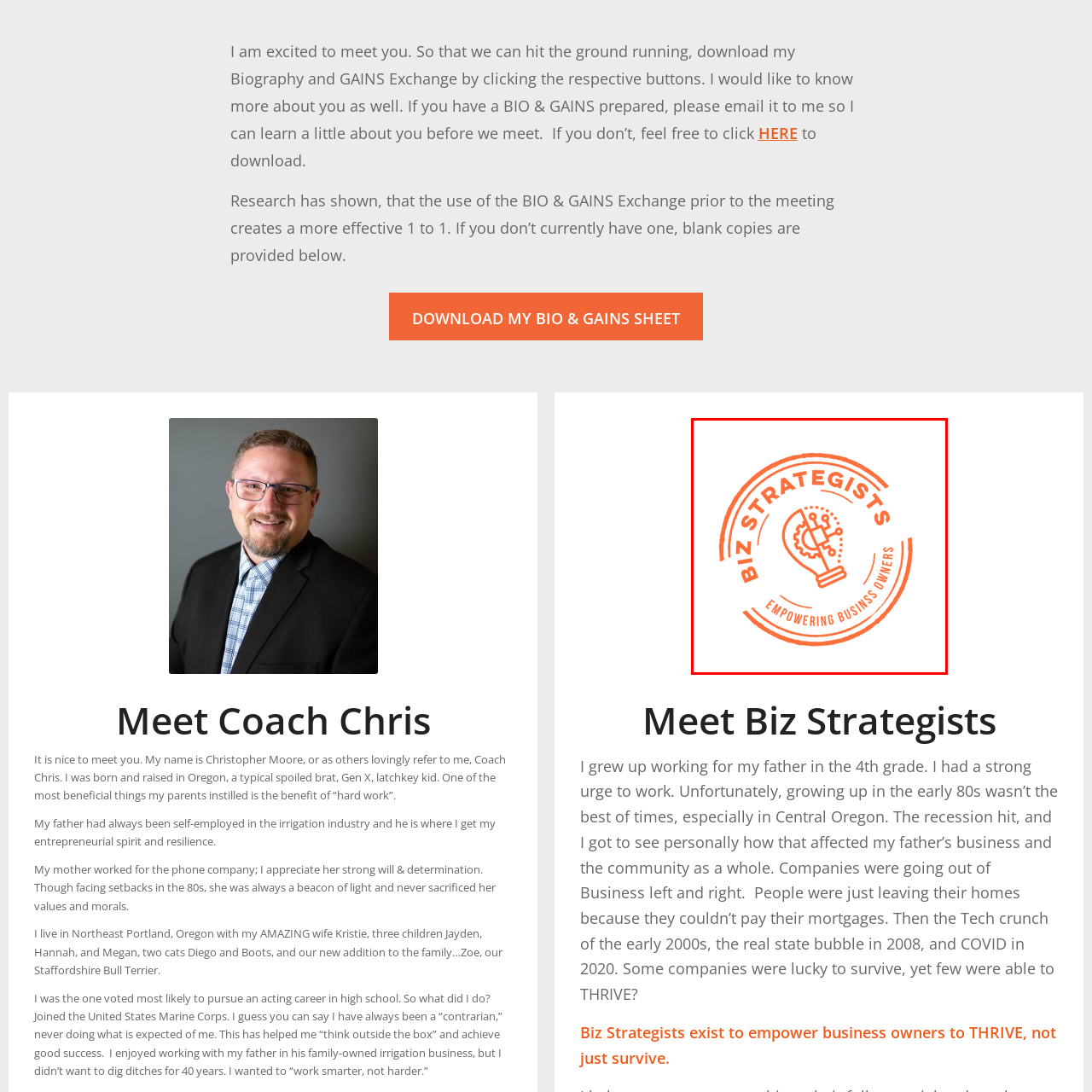View the portion of the image inside the red box and respond to the question with a succinct word or phrase: What is the color of the logo that conveys energy and determination?

Orange